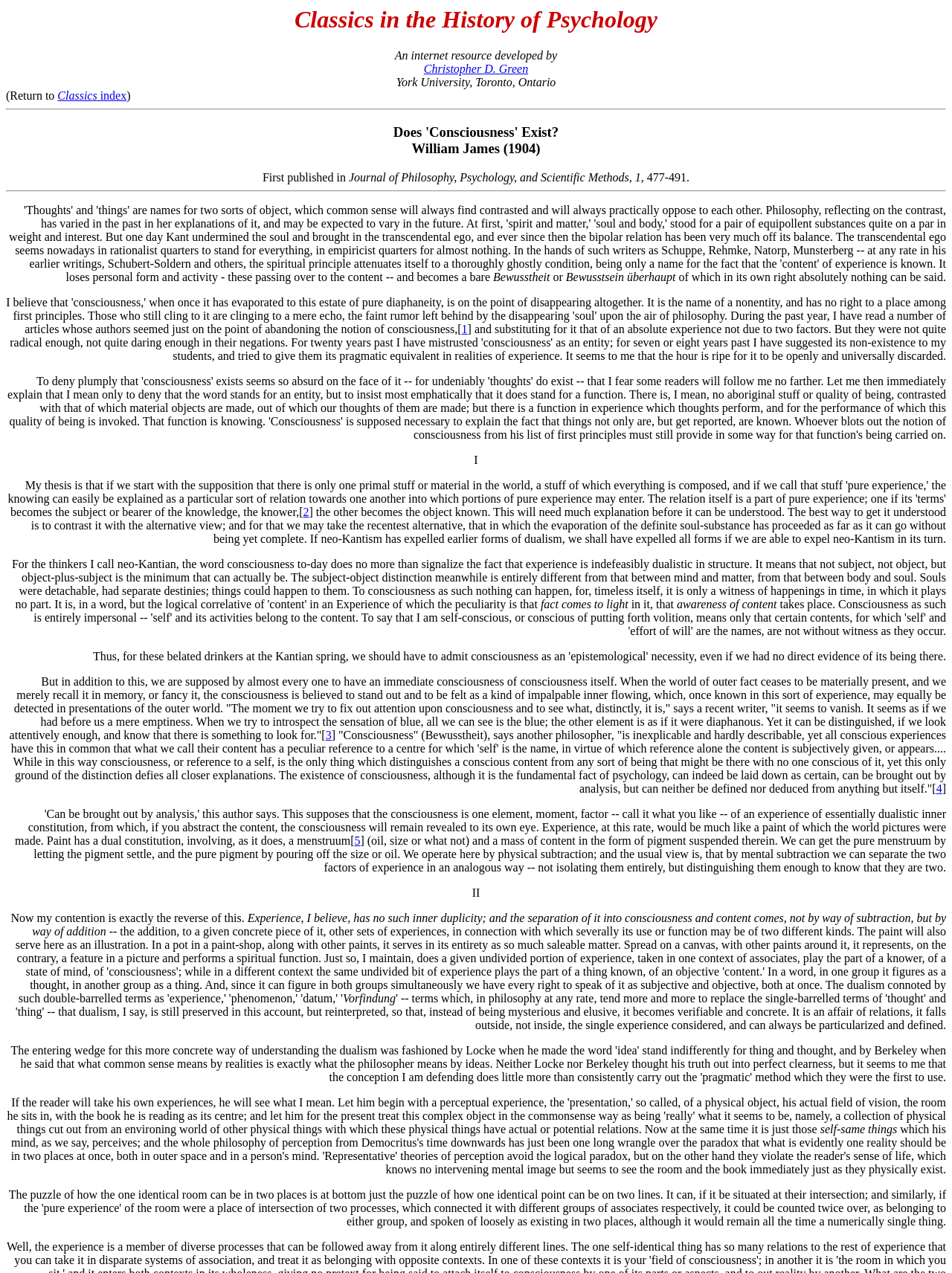Identify and provide the main heading of the webpage.

Classics in the History of Psychology